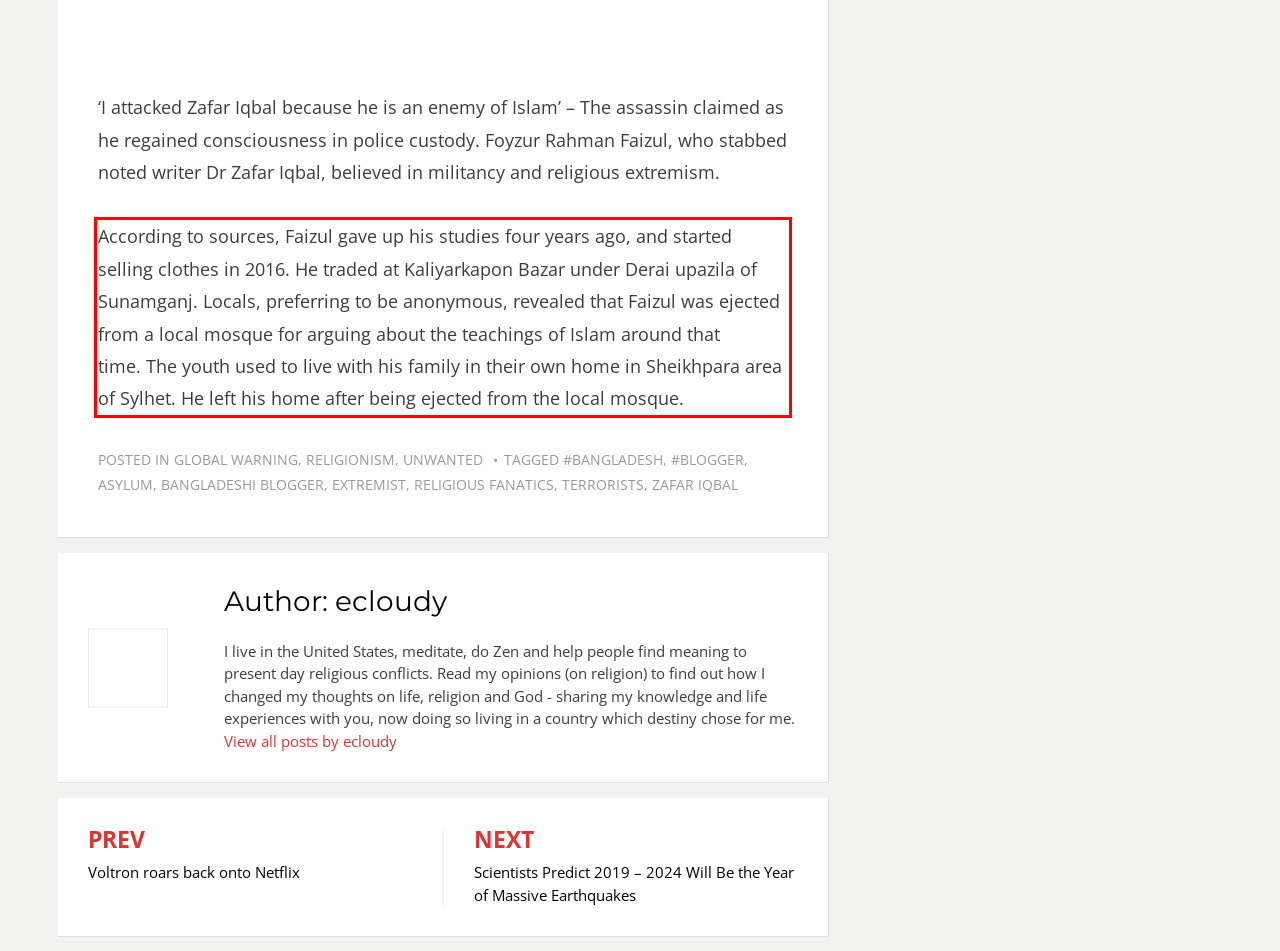Using the provided screenshot of a webpage, recognize and generate the text found within the red rectangle bounding box.

According to sources, Faizul gave up his studies four years ago, and started selling clothes in 2016. He traded at Kaliyarkapon Bazar under Derai upazila of Sunamganj. Locals, preferring to be anonymous, revealed that Faizul was ejected from a local mosque for arguing about the teachings of Islam around that time. The youth used to live with his family in their own home in Sheikhpara area of Sylhet. He left his home after being ejected from the local mosque.